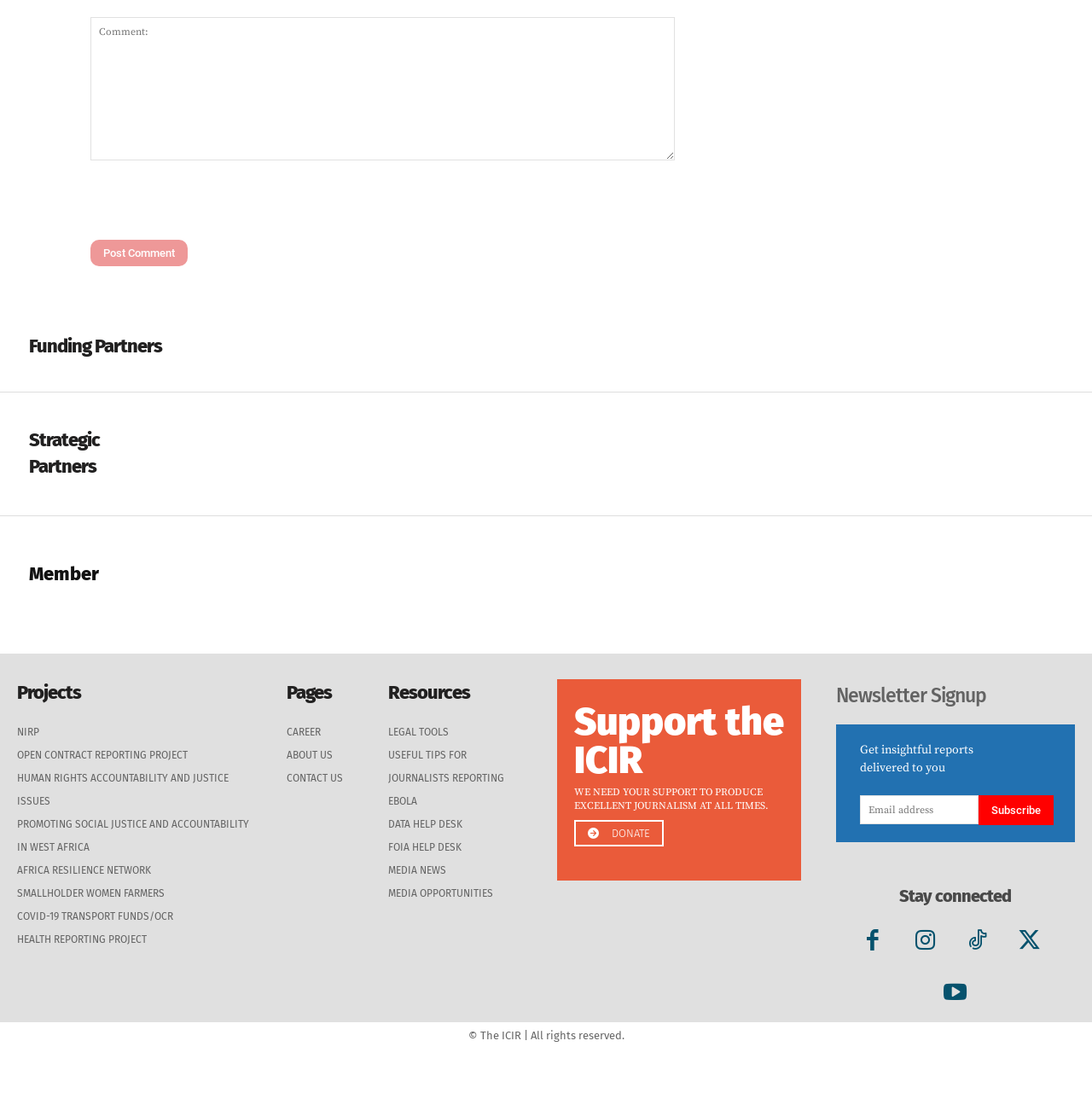Identify the coordinates of the bounding box for the element described below: "alt="client-image" title="Dangote"". Return the coordinates as four float numbers between 0 and 1: [left, top, right, bottom].

[0.253, 0.31, 0.326, 0.324]